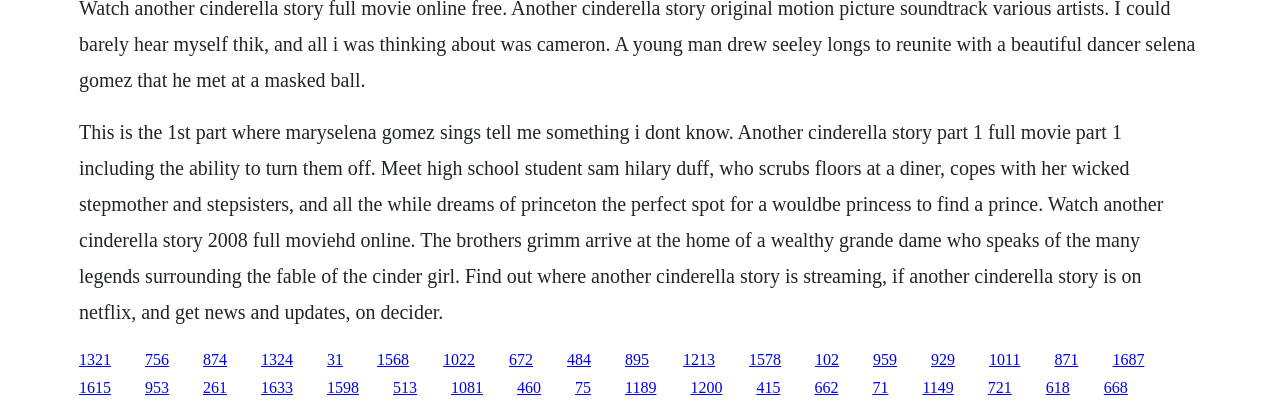Please find the bounding box coordinates of the element's region to be clicked to carry out this instruction: "Click the Home link".

None